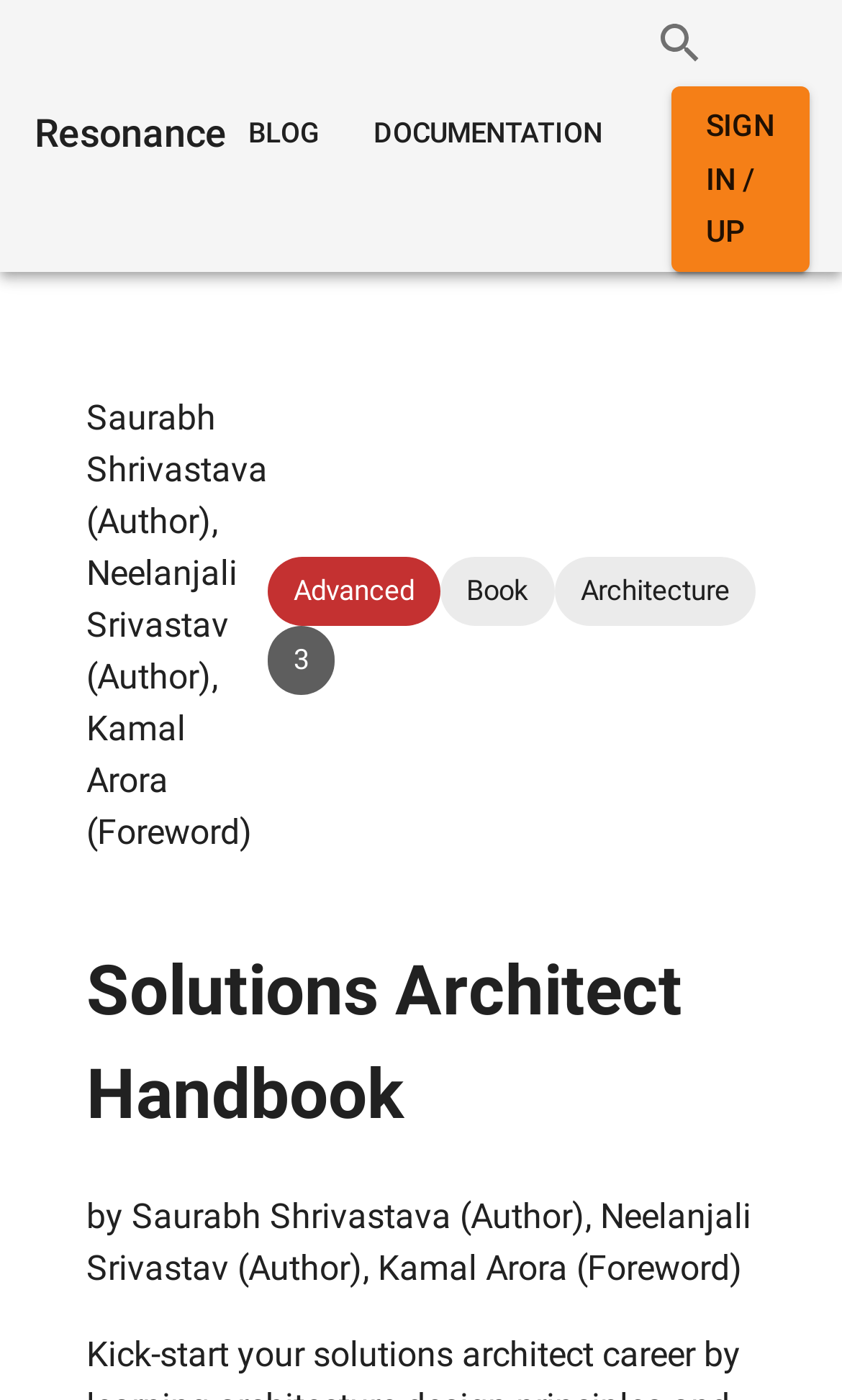What is the category of the book?
Look at the image and construct a detailed response to the question.

I determined the category of the book by looking at the static text elements on the webpage. Specifically, I found the text 'Advanced' located at [0.349, 0.41, 0.492, 0.433] which is likely to be the category of the book.